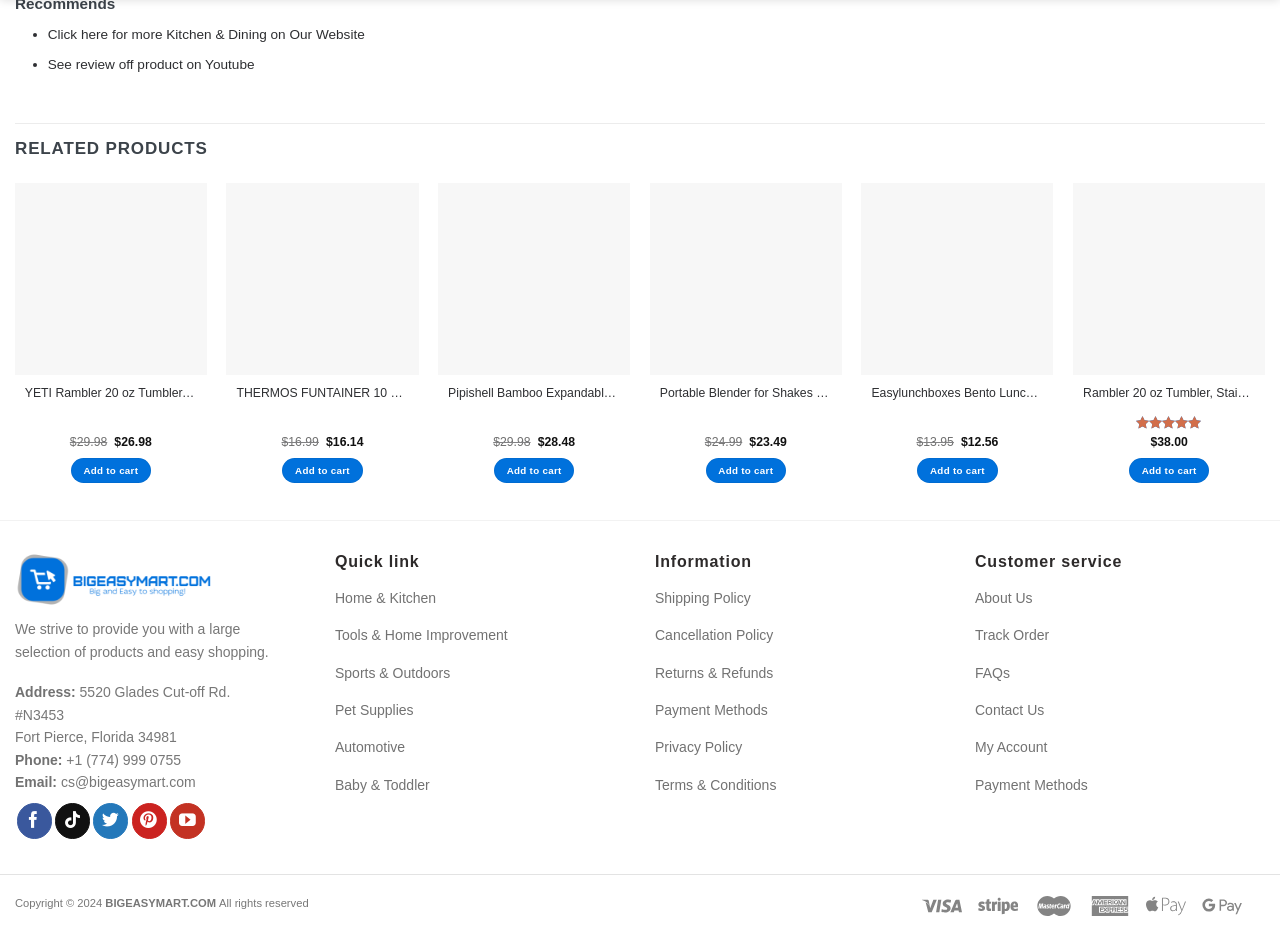Locate the bounding box coordinates of the area you need to click to fulfill this instruction: 'View 'Shipping Policy''. The coordinates must be in the form of four float numbers ranging from 0 to 1: [left, top, right, bottom].

[0.512, 0.627, 0.587, 0.651]